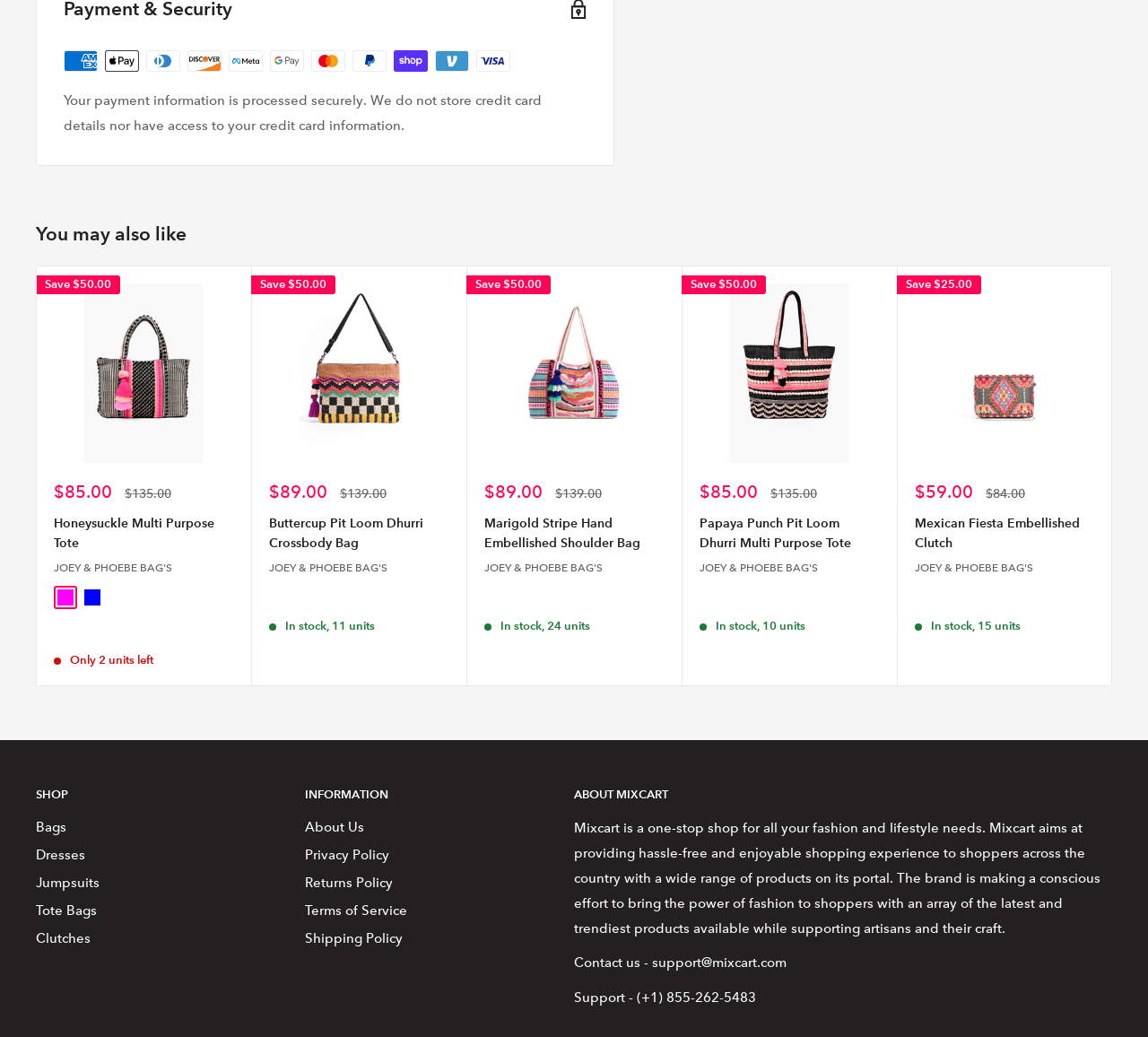Review the image closely and give a comprehensive answer to the question: How many days does it take to dispatch an order?

The webpage states 'Dispatched in 1-3 business days.' which indicates the timeframe for dispatching an order.